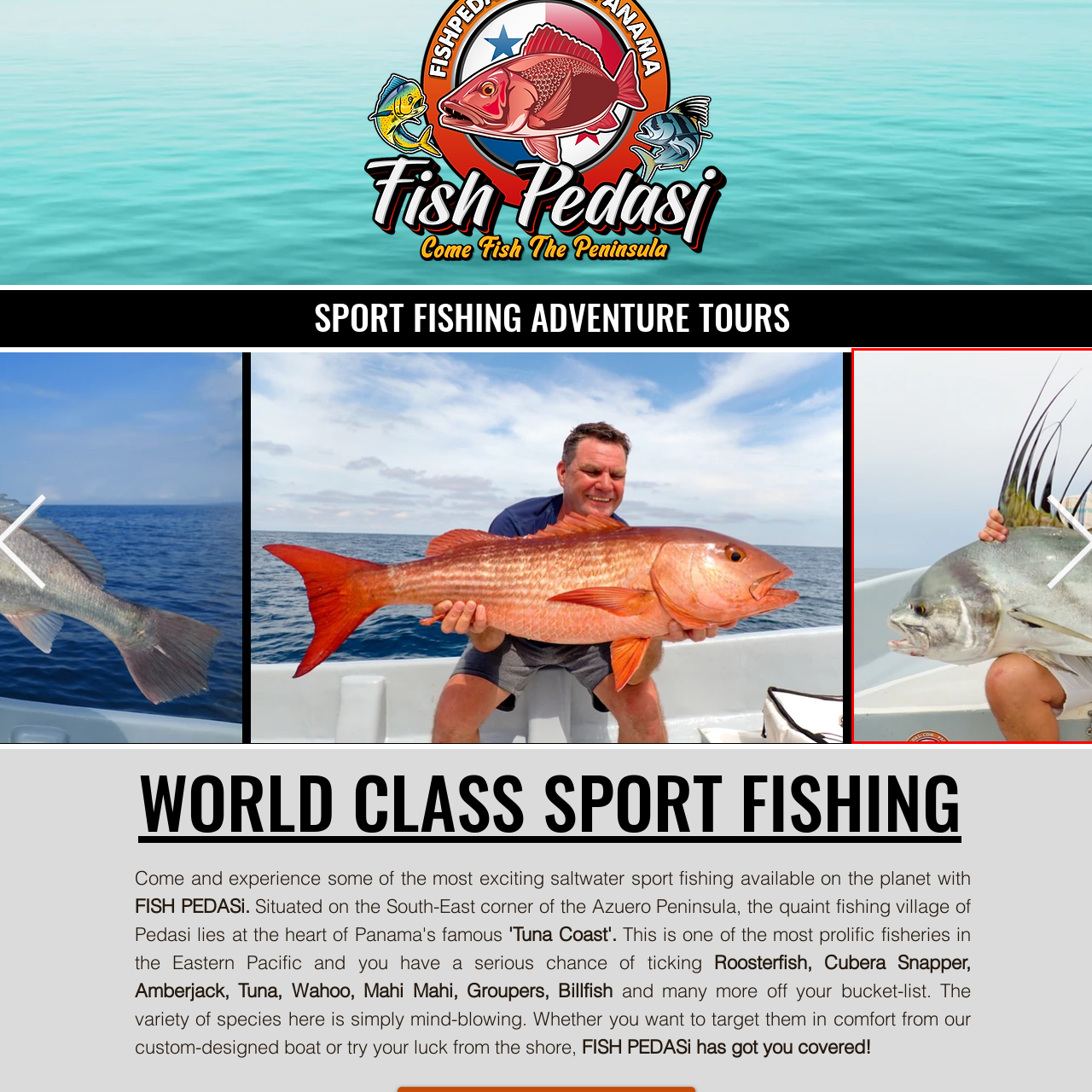Carefully analyze the image within the red boundary and describe it extensively.

The image showcases an enthusiastic angler proudly holding a large Roosterfish, a notable catch known for its striking appearance and impressive size. The fish's distinctive dorsal fin spikes stand out prominently, symbolizing the thrill of saltwater sport fishing. The background features a serene ocean view, hinting at a beautiful day spent fishing. This scene is a testament to the world-class sport fishing opportunities provided by FISH PEDASi, where adventurers can experience the abundance of species in the Eastern Pacific, including Roosterfish, Amberjack, and Tuna. The fishing tour promises excitement and the chance to cross off unforgettable catches from any angler's bucket list.